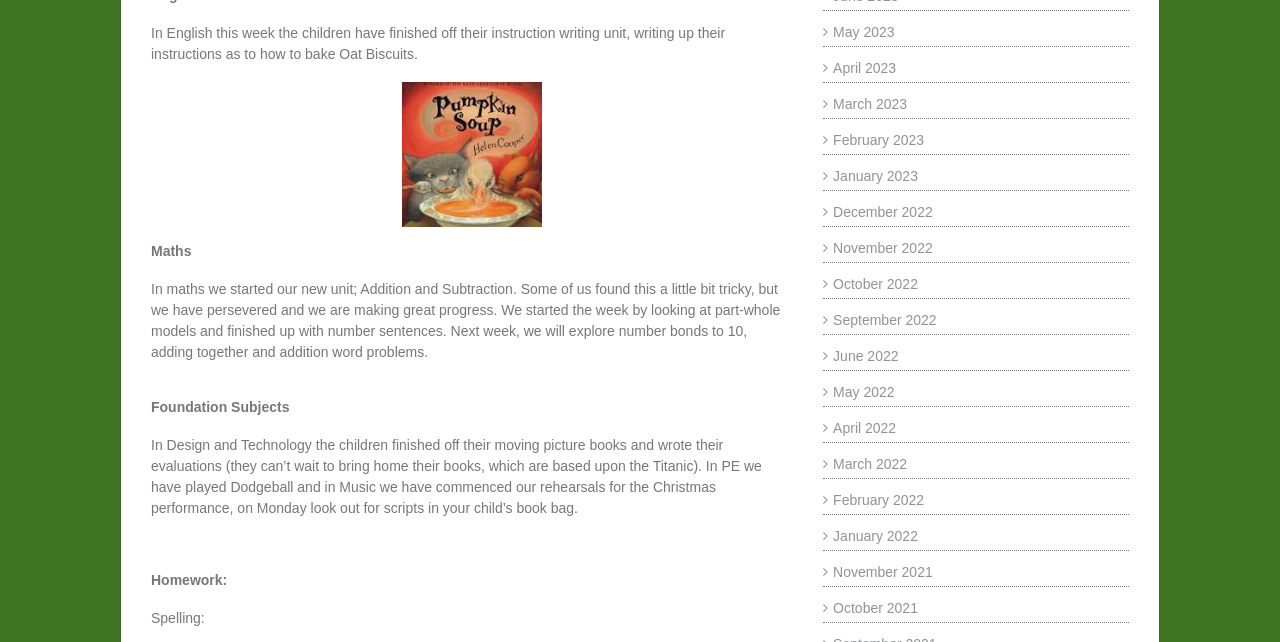Provide the bounding box coordinates of the section that needs to be clicked to accomplish the following instruction: "View May 2023."

[0.643, 0.037, 0.699, 0.062]